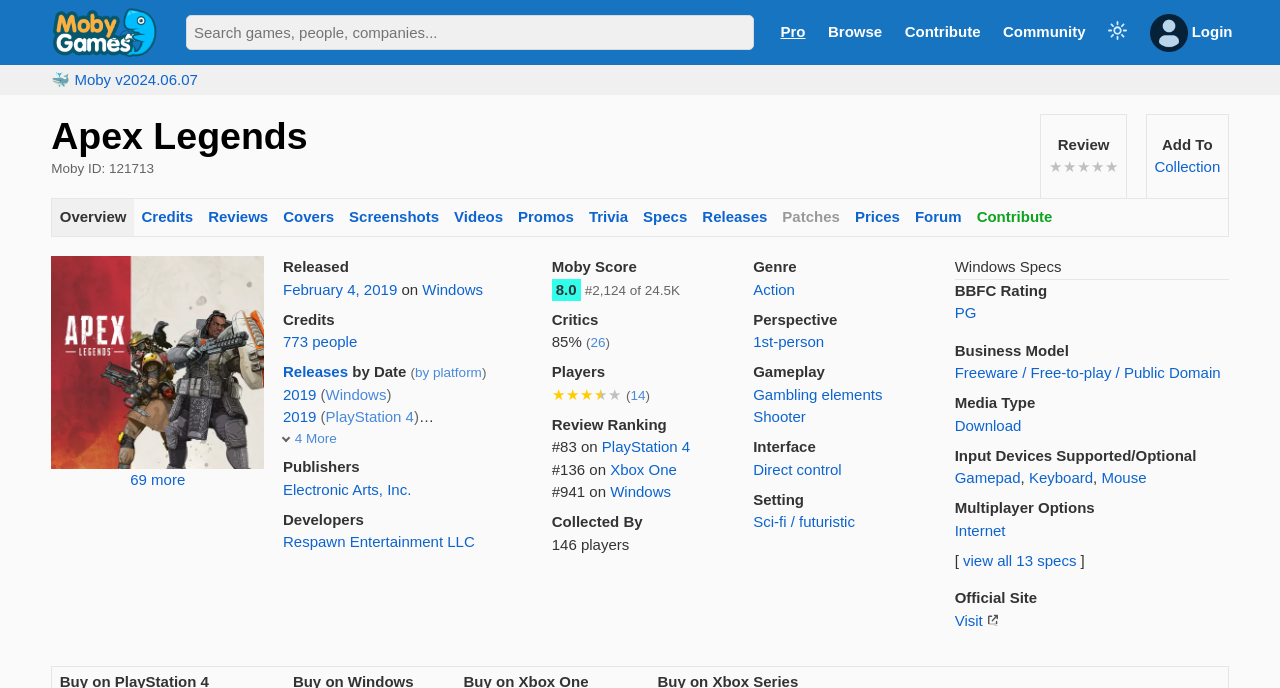Pinpoint the bounding box coordinates of the area that should be clicked to complete the following instruction: "View game screenshots". The coordinates must be given as four float numbers between 0 and 1, i.e., [left, top, right, bottom].

[0.267, 0.289, 0.349, 0.345]